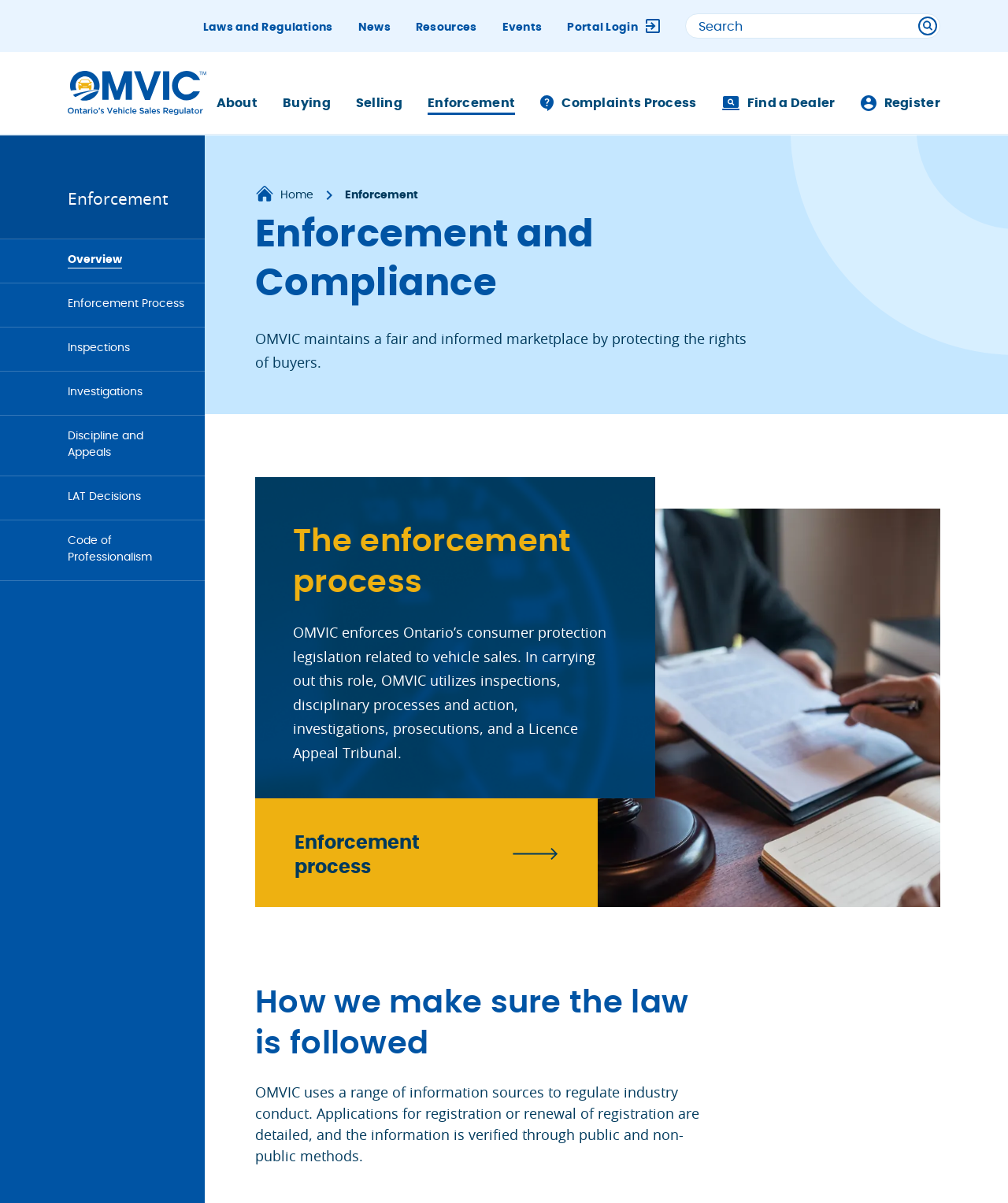Look at the image and give a detailed response to the following question: What is the purpose of OMVIC's enforcement process?

The enforcement process is used to regulate industry conduct, as stated in the static text 'OMVIC uses a range of information sources to regulate industry conduct.' This process involves inspections, disciplinary processes, investigations, prosecutions, and a Licence Appeal Tribunal, as mentioned in the webpage.